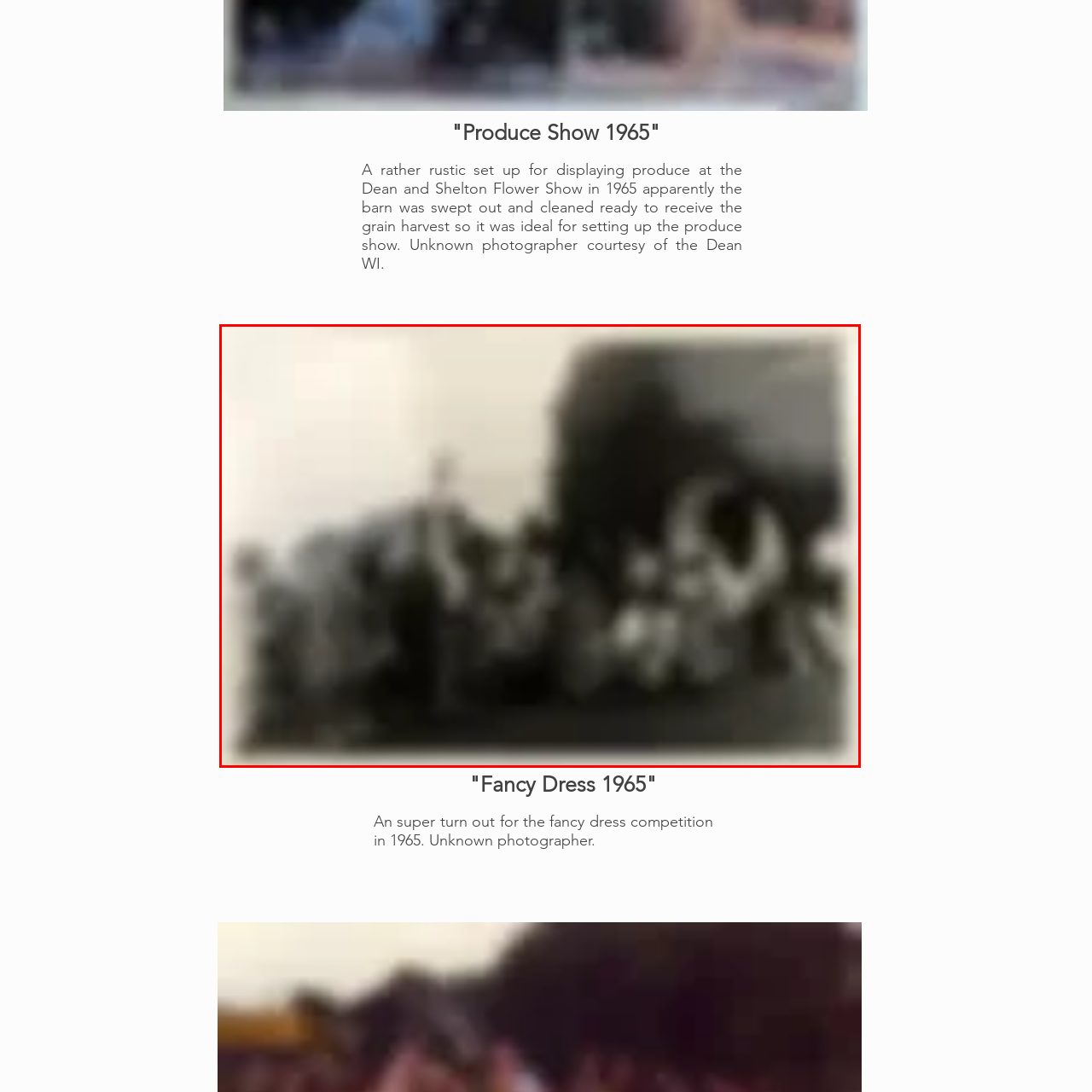What is the purpose of the event?
Observe the part of the image inside the red bounding box and answer the question concisely with one word or a short phrase.

To showcase agricultural efforts